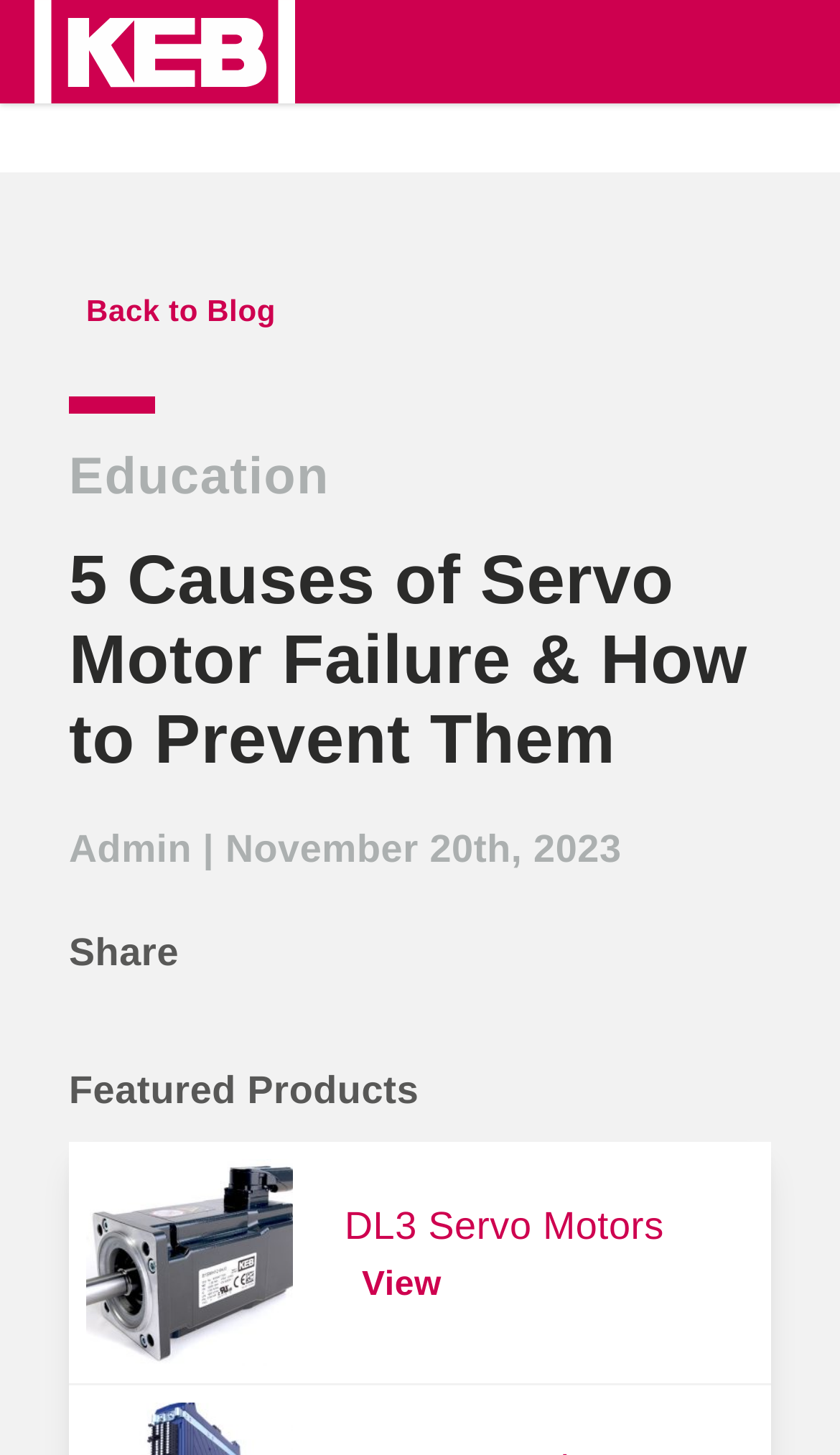Answer the following query with a single word or phrase:
What is the category of the article?

Education